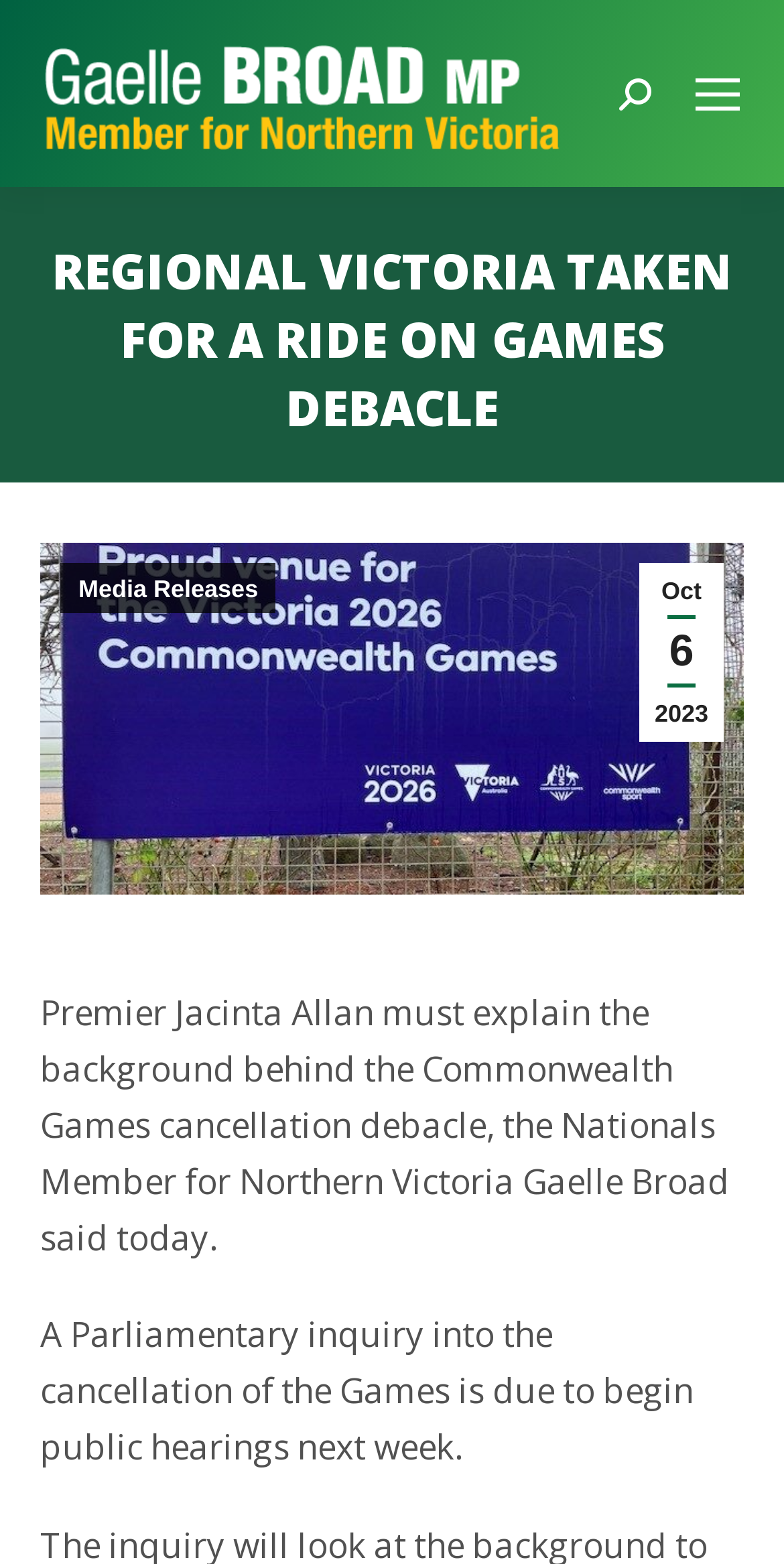Can you find and provide the title of the webpage?

REGIONAL VICTORIA TAKEN FOR A RIDE ON GAMES DEBACLE